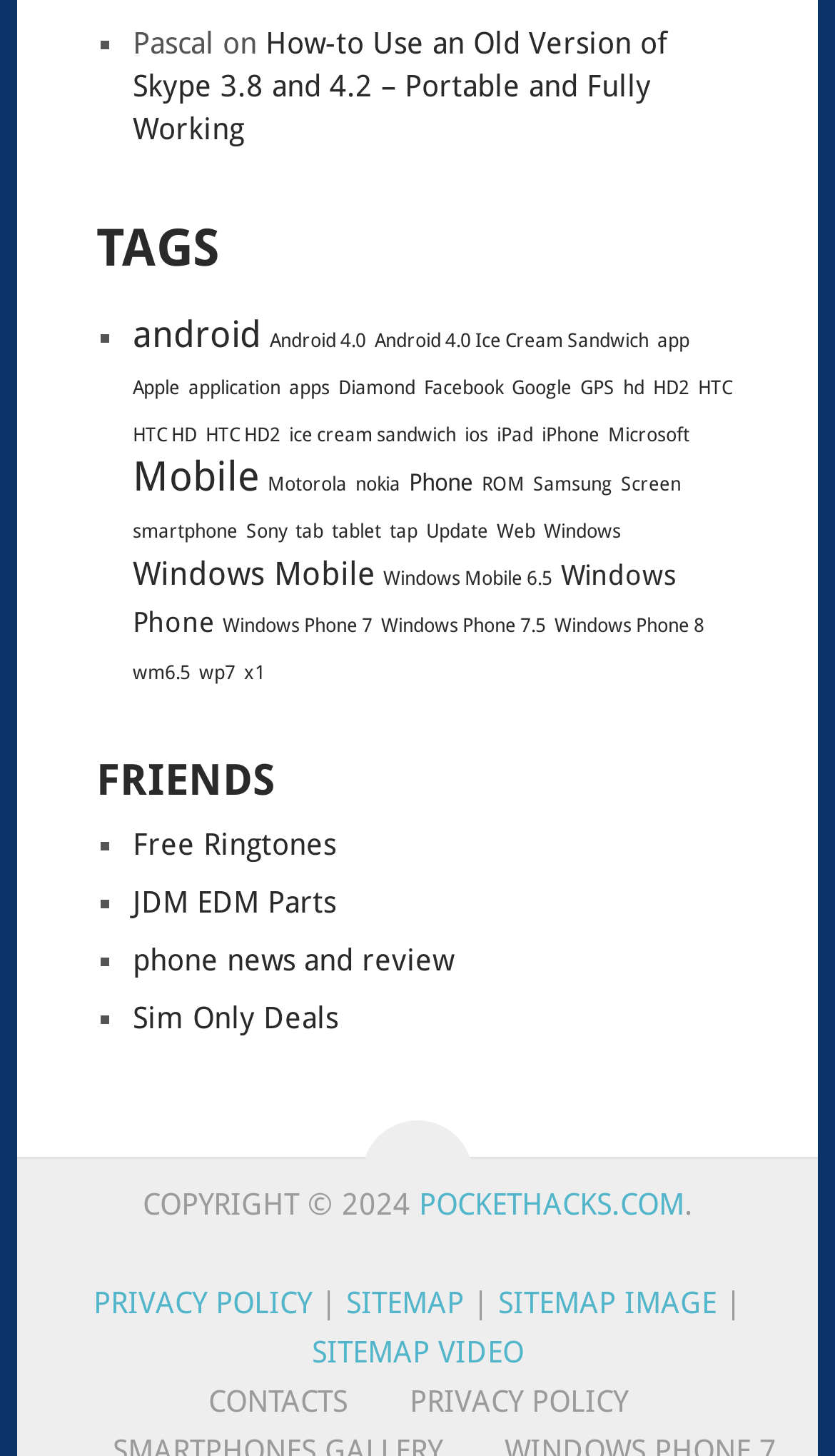Identify the coordinates of the bounding box for the element that must be clicked to accomplish the instruction: "Check the Windows Phone 7.5 page".

[0.456, 0.422, 0.654, 0.437]